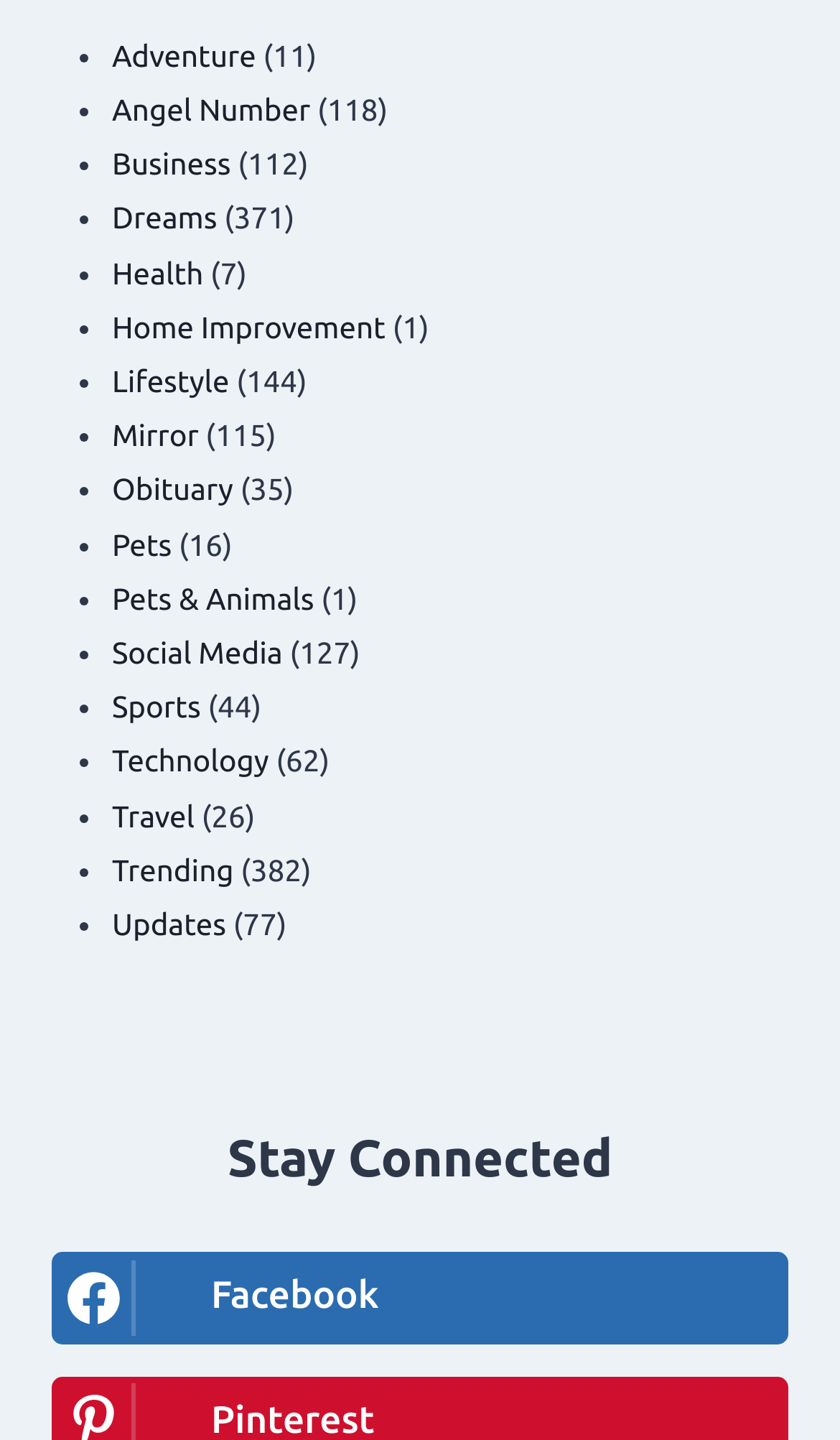Please identify the bounding box coordinates of the element that needs to be clicked to execute the following command: "Click on Facebook". Provide the bounding box using four float numbers between 0 and 1, formatted as [left, top, right, bottom].

[0.062, 0.87, 0.938, 0.933]